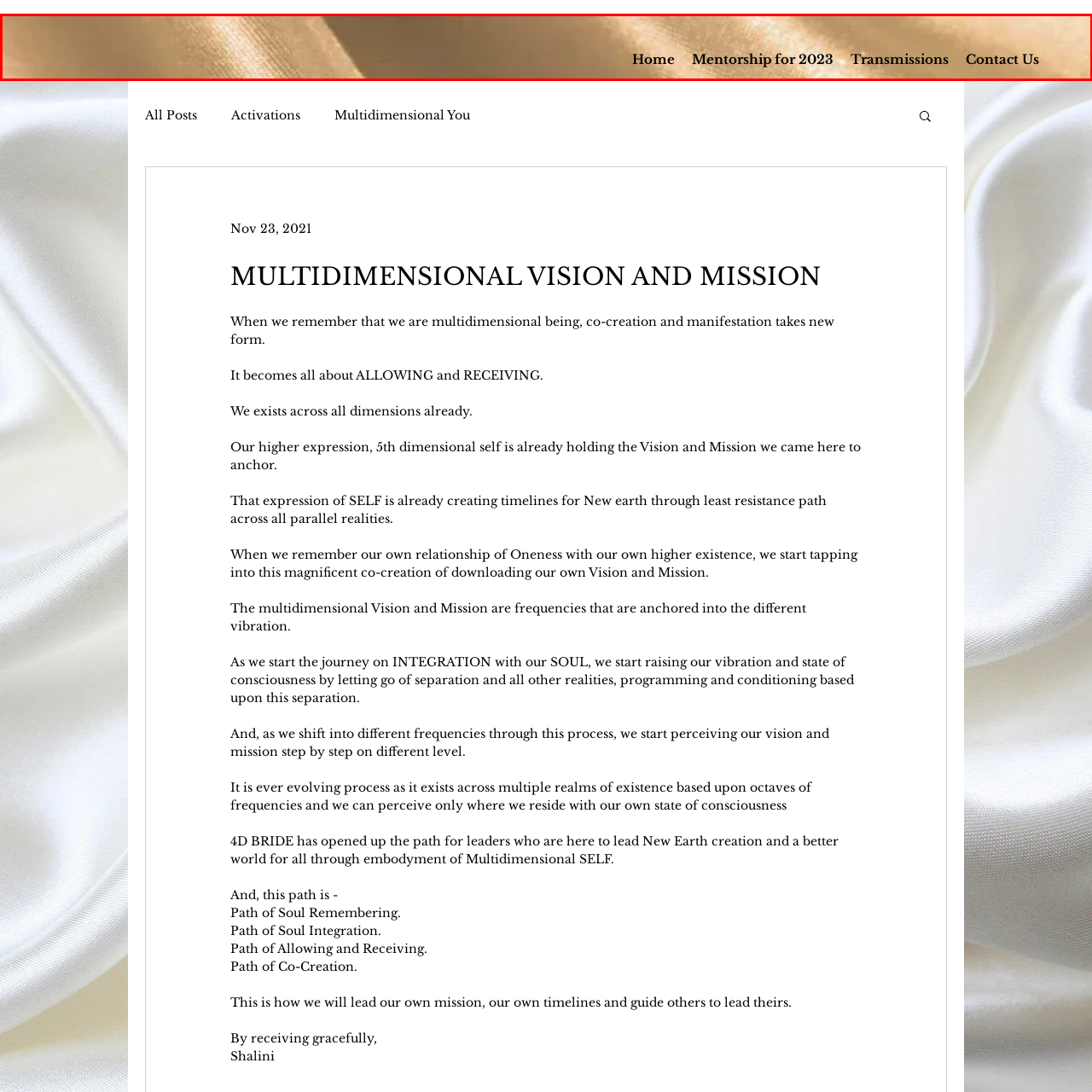Focus on the area marked by the red box, How many links are provided for easy website navigation? 
Answer briefly using a single word or phrase.

Four